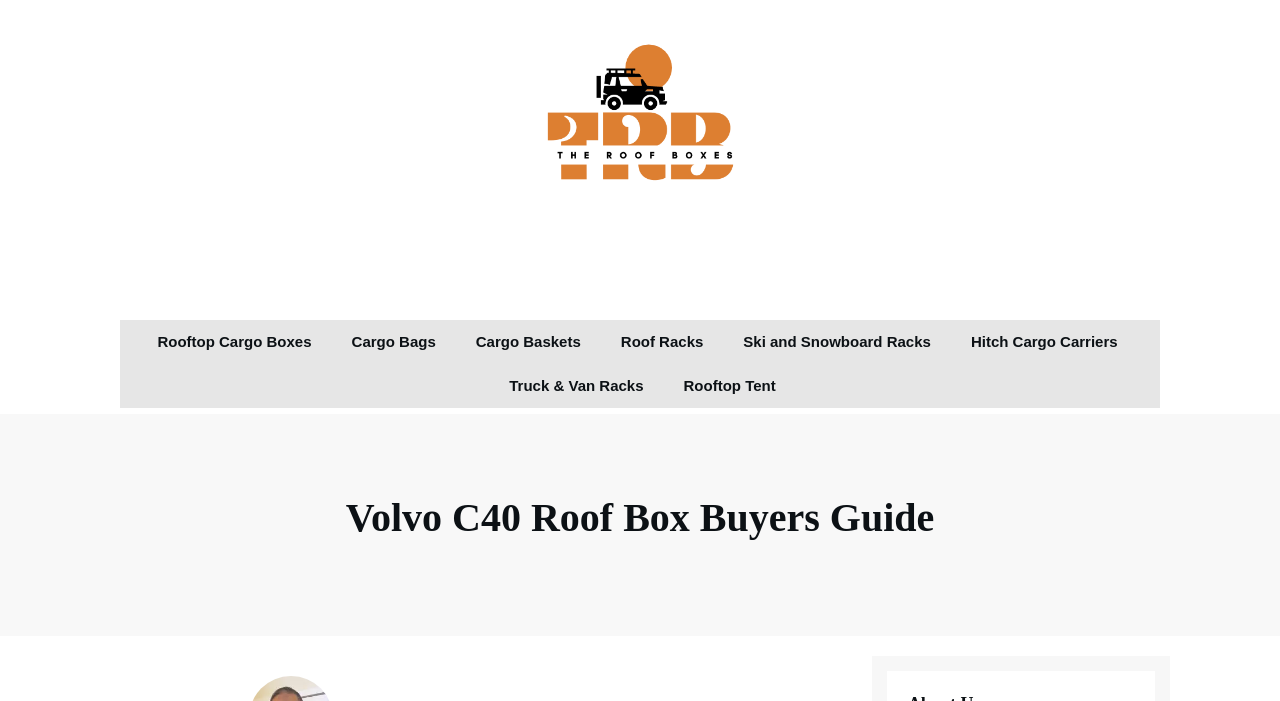Please identify the bounding box coordinates of the element that needs to be clicked to execute the following command: "click the logo". Provide the bounding box using four float numbers between 0 and 1, formatted as [left, top, right, bottom].

[0.387, 0.014, 0.613, 0.428]